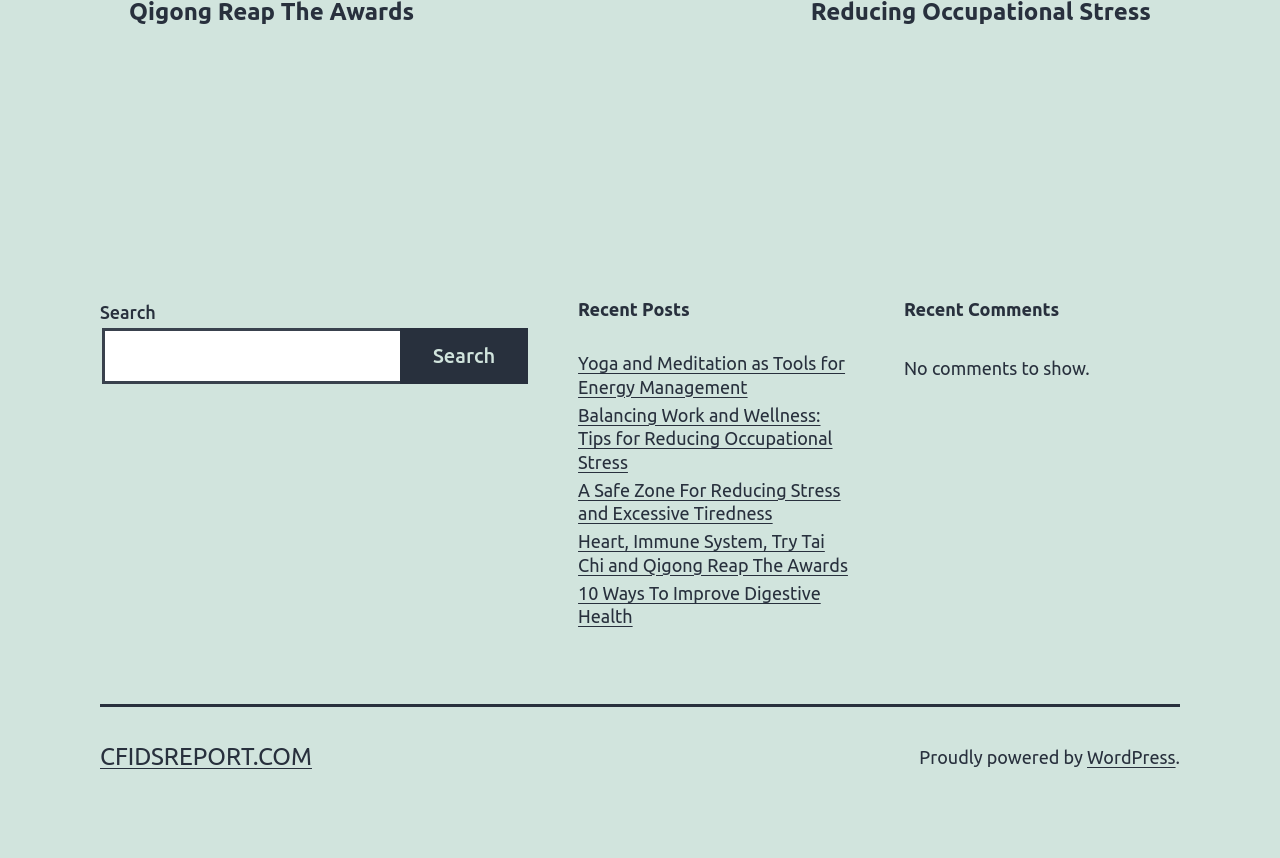Locate the bounding box coordinates of the element that should be clicked to execute the following instruction: "go to WordPress".

[0.849, 0.87, 0.918, 0.894]